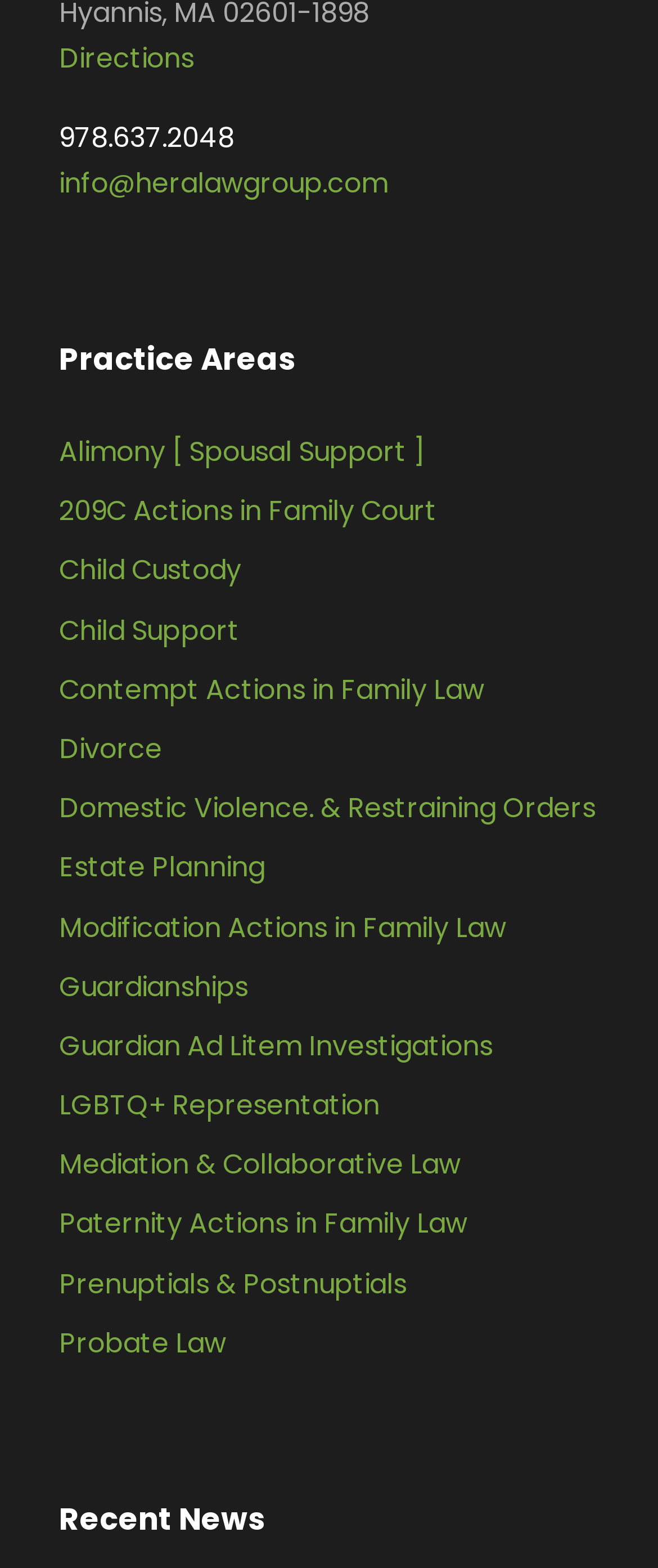Identify the bounding box coordinates for the element you need to click to achieve the following task: "Learn about Alimony". Provide the bounding box coordinates as four float numbers between 0 and 1, in the form [left, top, right, bottom].

[0.09, 0.276, 0.646, 0.3]